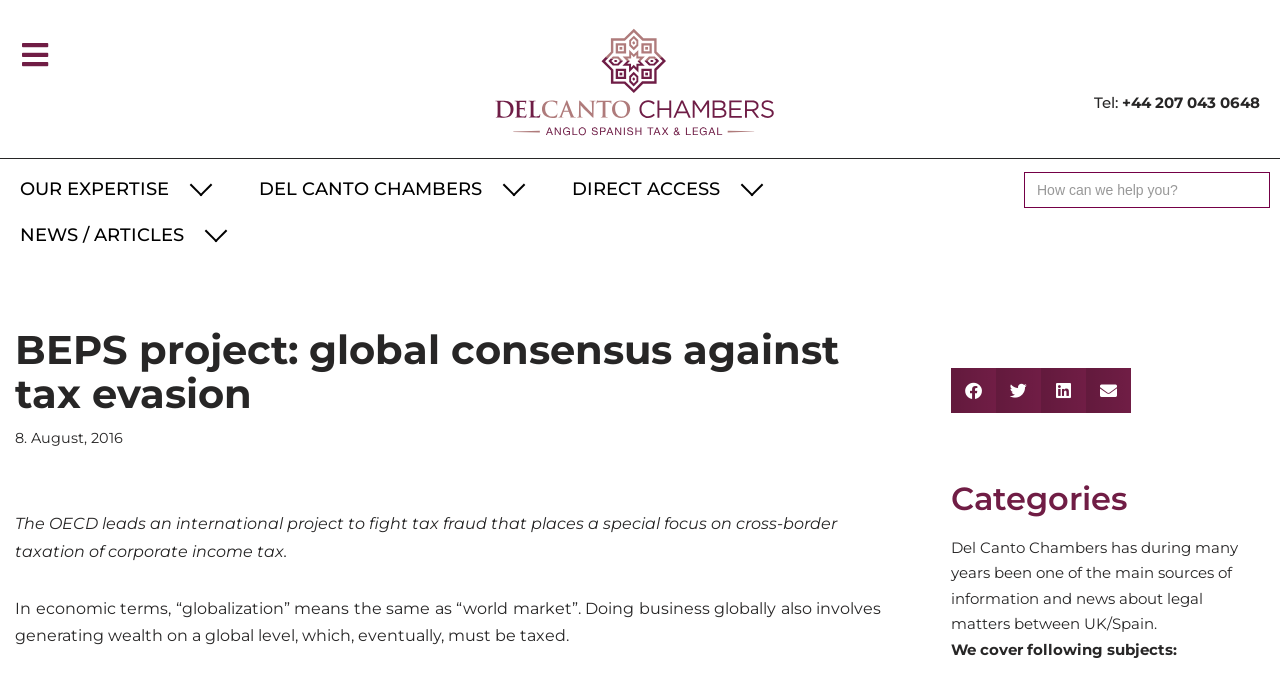What is the phone number?
Use the information from the image to give a detailed answer to the question.

I found the phone number by looking at the heading element with the text 'Tel: +44 207 043 0648' which is located at the top right corner of the webpage.